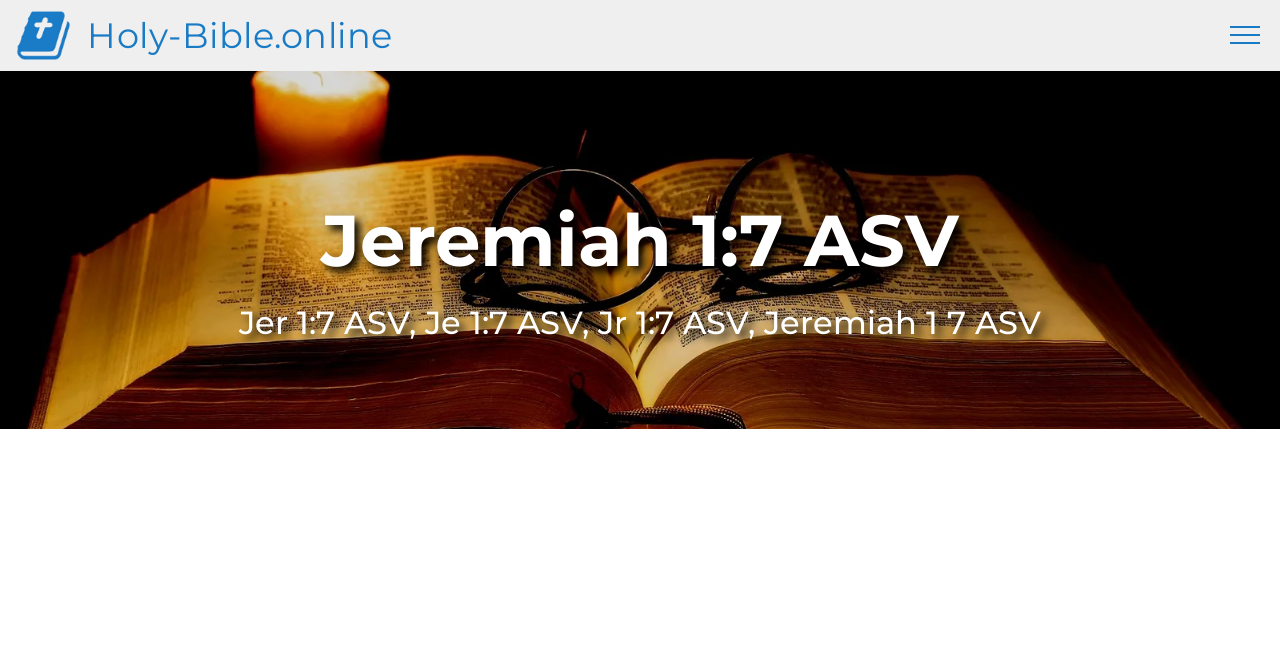Reply to the question with a single word or phrase:
What is the purpose of the webpage?

To display a Bible verse